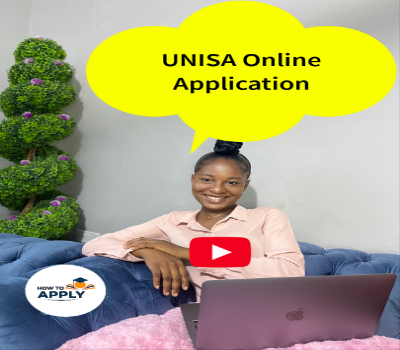What is written in the speech bubble? Observe the screenshot and provide a one-word or short phrase answer.

UNISA Online Application